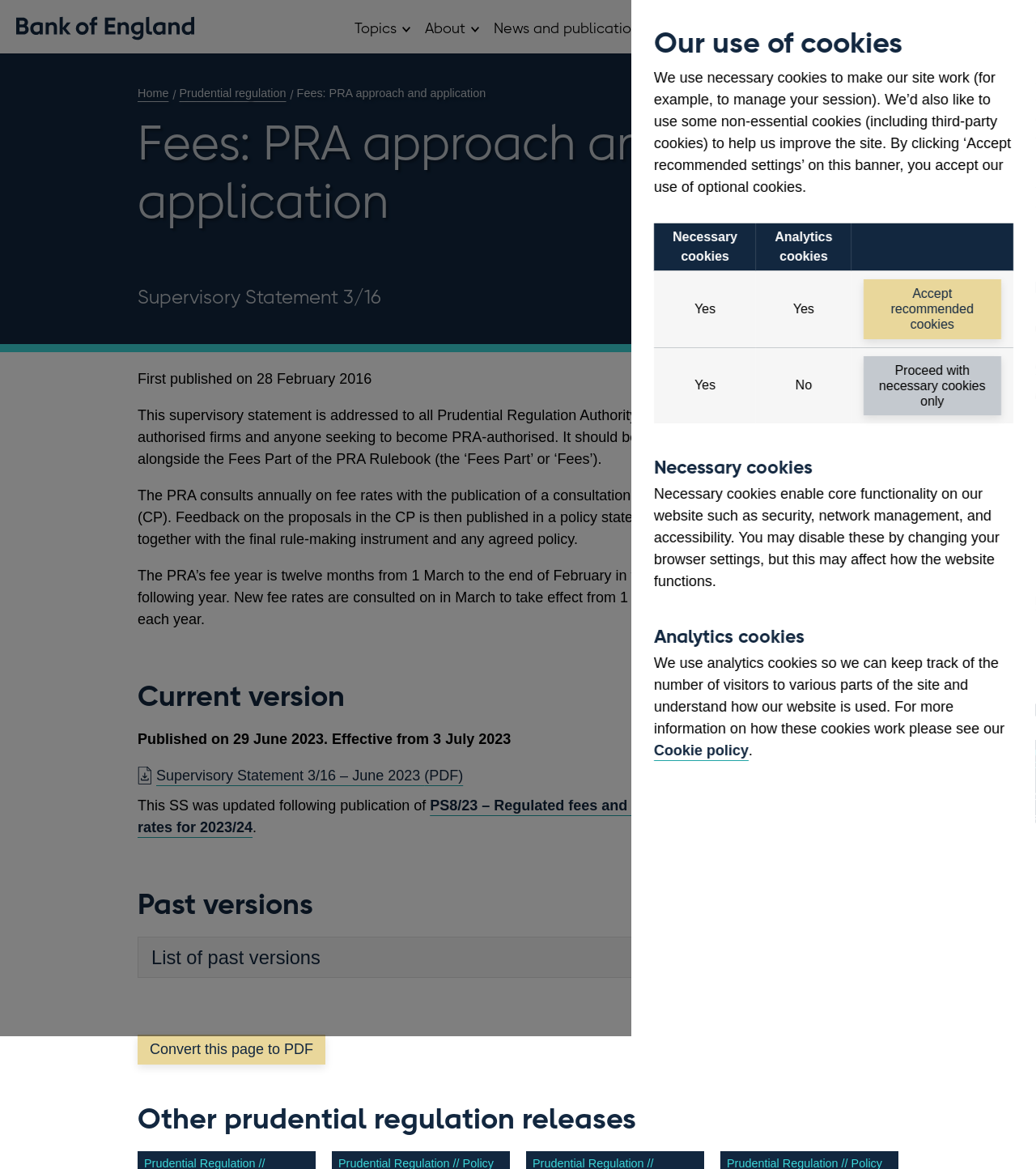Find the bounding box coordinates of the clickable element required to execute the following instruction: "Open Topics sub menu". Provide the coordinates as four float numbers between 0 and 1, i.e., [left, top, right, bottom].

[0.374, 0.0, 0.402, 0.046]